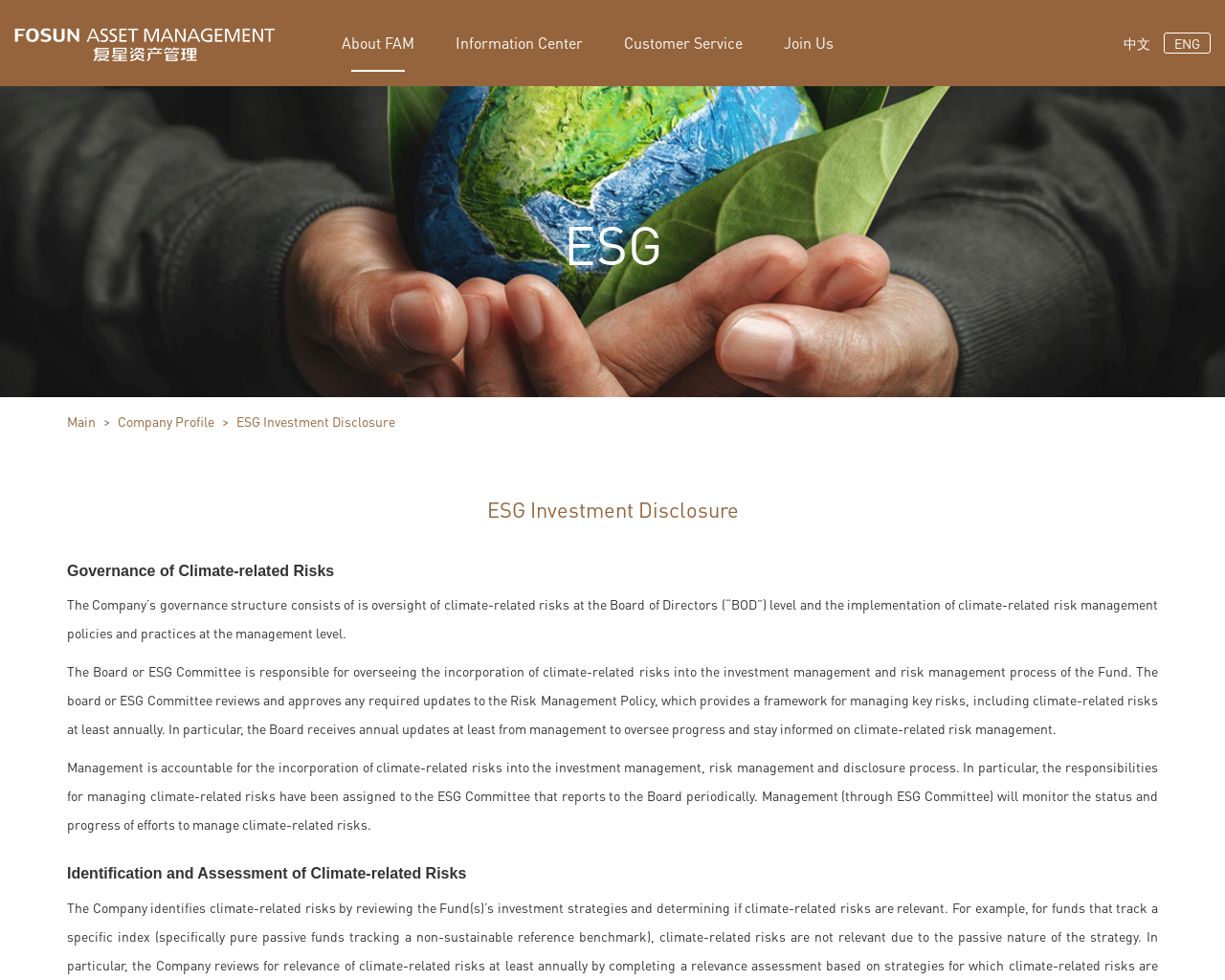What is the purpose of the 'About FAM' link?
Kindly offer a detailed explanation using the data available in the image.

Based on the link's text 'About FAM', I can infer that it is intended to provide information about Fosun Asset Management, which is likely to include company profile, history, mission, and other related details.